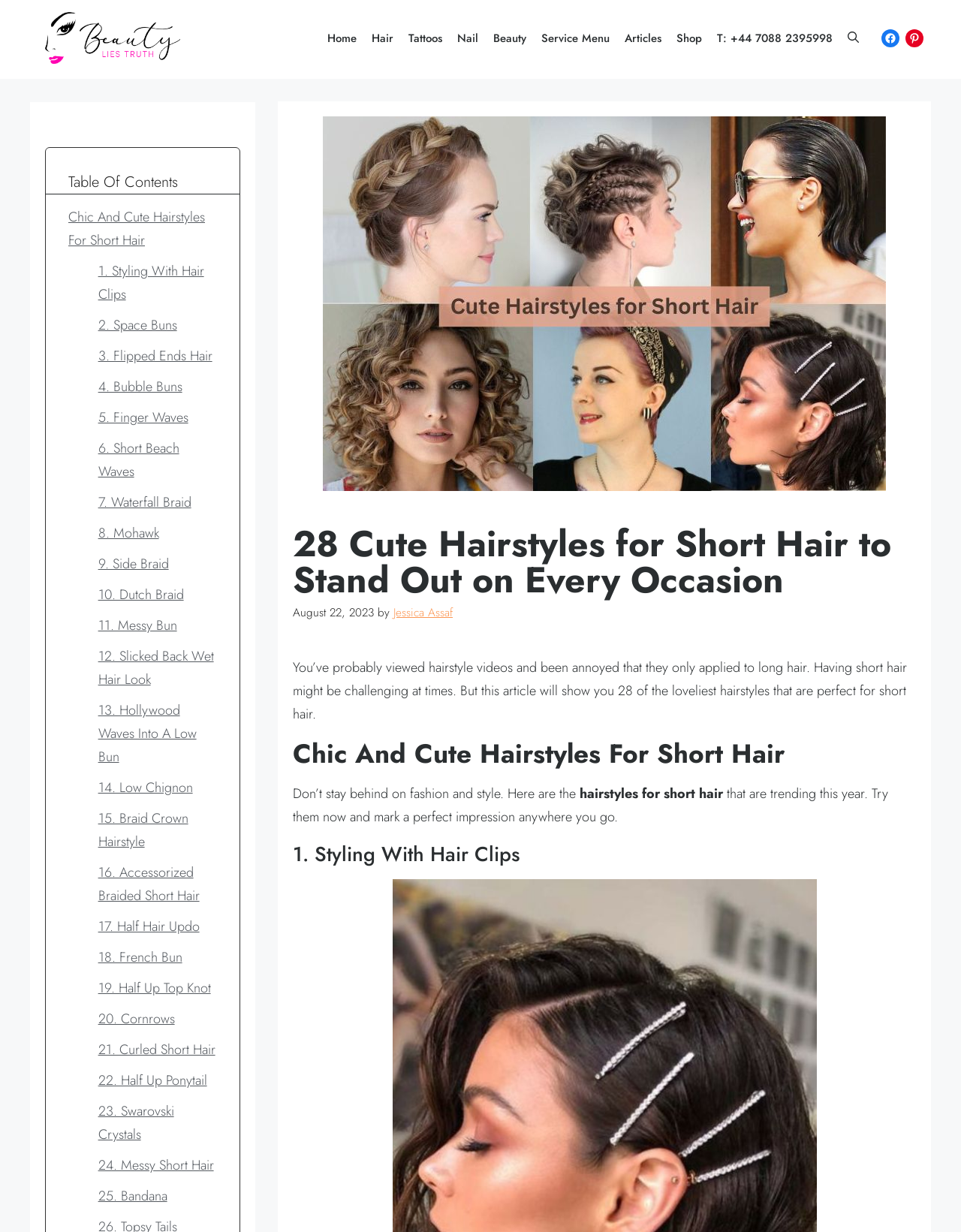Describe in detail what you see on the webpage.

This webpage is about hairstyles for short hair, with a focus on 28 cute and chic styles. At the top, there is a banner with the site's name, "Beauty Lies Truth Saloon", accompanied by a logo image. Below the banner, there is a navigation menu with links to various sections of the site, including "Home", "Hair", "Tattoos", "Nail", "Beauty", "Service Menu", "Articles", and "Shop". 

To the right of the navigation menu, there is a search button and social media links to Facebook and Pinterest. 

The main content of the page starts with a large image of a short-haired woman, followed by a heading that reads "28 Cute Hairstyles for Short Hair to Stand Out on Every Occasion". Below the heading, there is a brief introduction to the article, which explains that having short hair can be challenging, but the article will provide 28 lovely hairstyles that are perfect for short hair.

The article is divided into sections, each with a heading and a brief description. The sections are listed in a table of contents on the left side of the page, with links to each section. The sections include "Chic And Cute Hairstyles For Short Hair", "1. Styling With Hair Clips", "2. Space Buns", and so on, up to "28. Messy Short Hair". Each section has a brief description and possibly an image.

The overall layout of the page is clean and easy to navigate, with clear headings and concise text. The use of images and links to different sections makes it easy to browse through the different hairstyles.